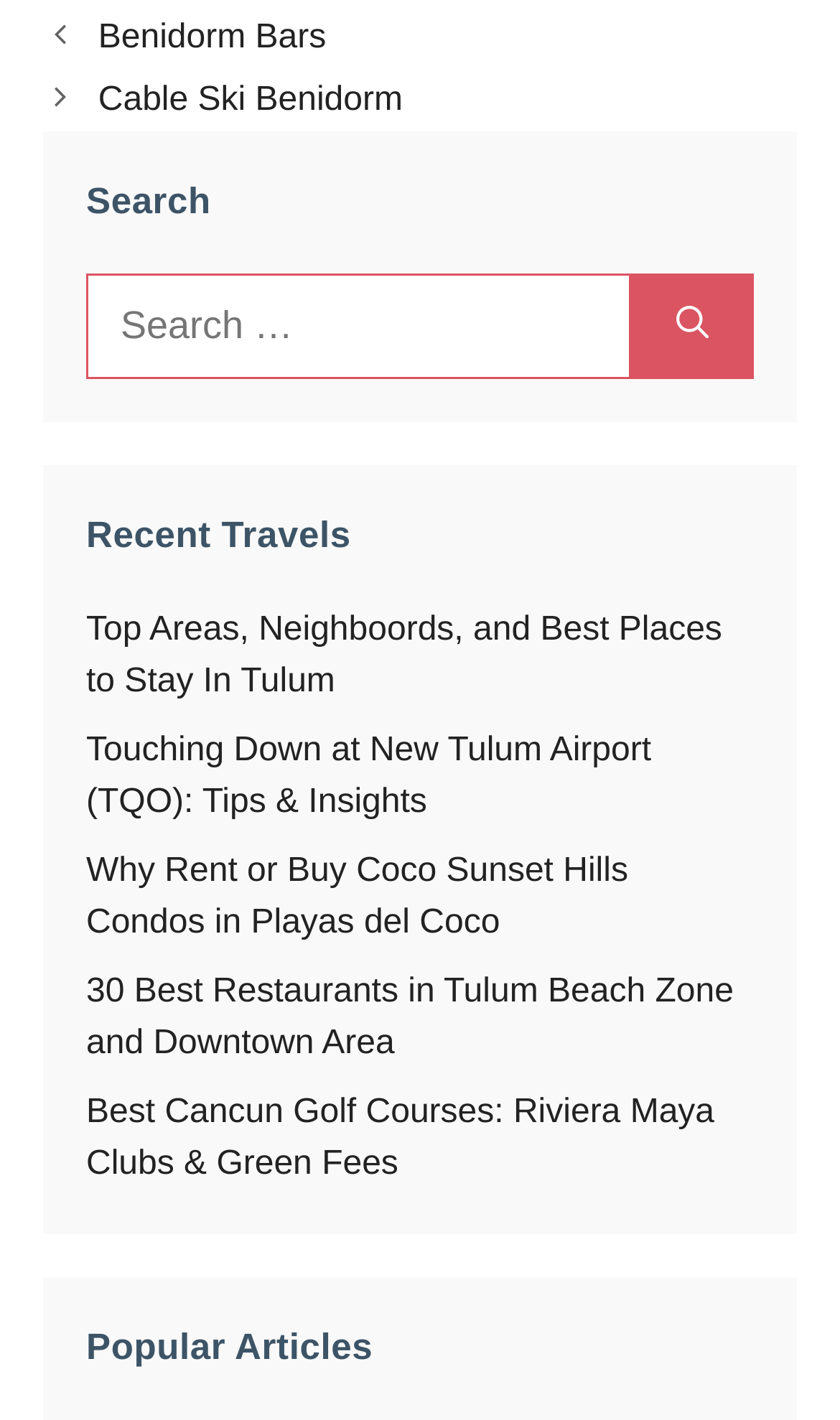Use a single word or phrase to respond to the question:
What is the navigation option above the 'Previous' link?

Post navigation